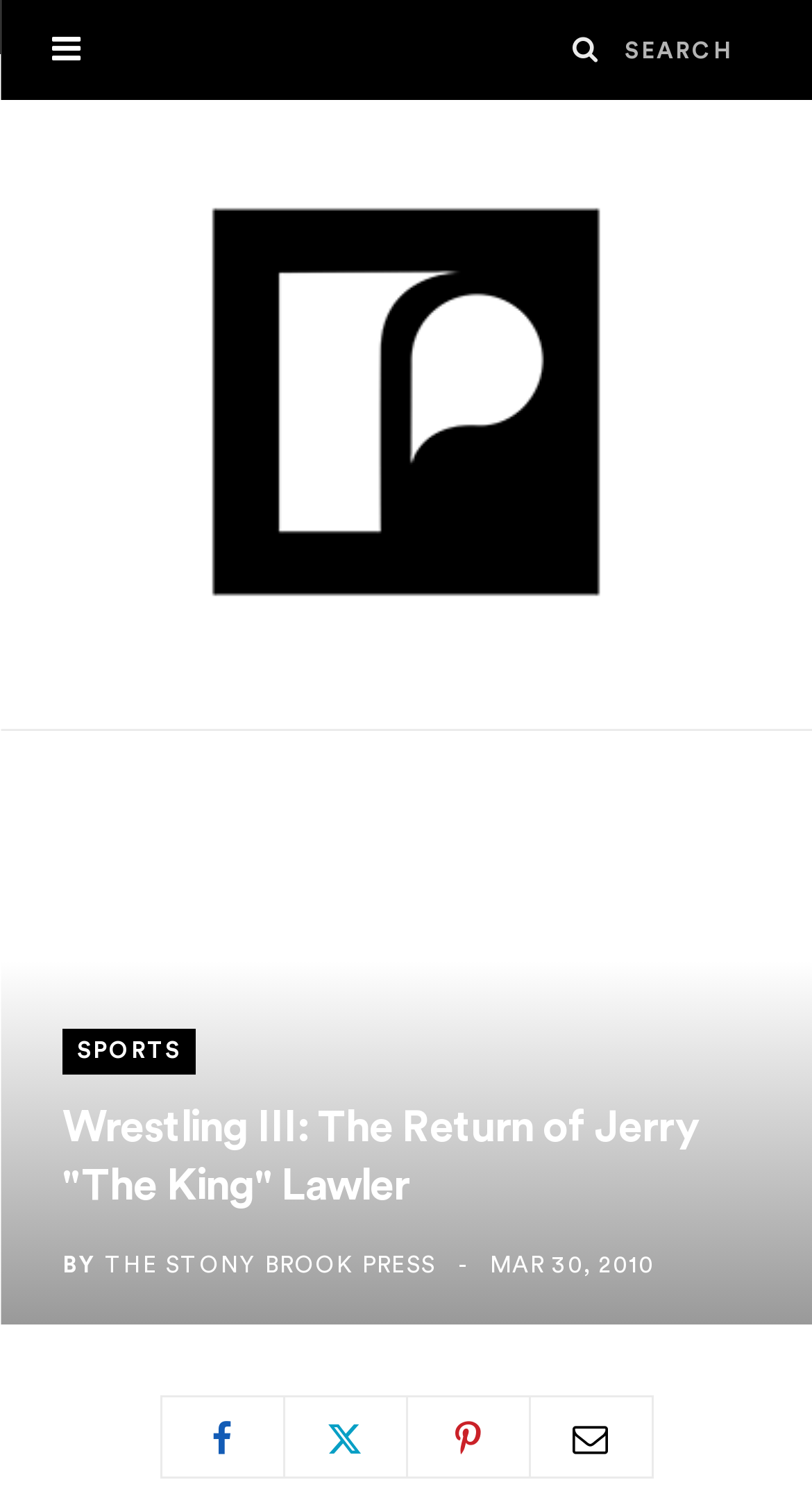Based on what you see in the screenshot, provide a thorough answer to this question: What is the author of the article?

I looked at the webpage and did not find any information about the author of the article. The webpage only mentions 'BY' followed by 'THE STONY BROOK PRESS', which suggests that the author is not specified.